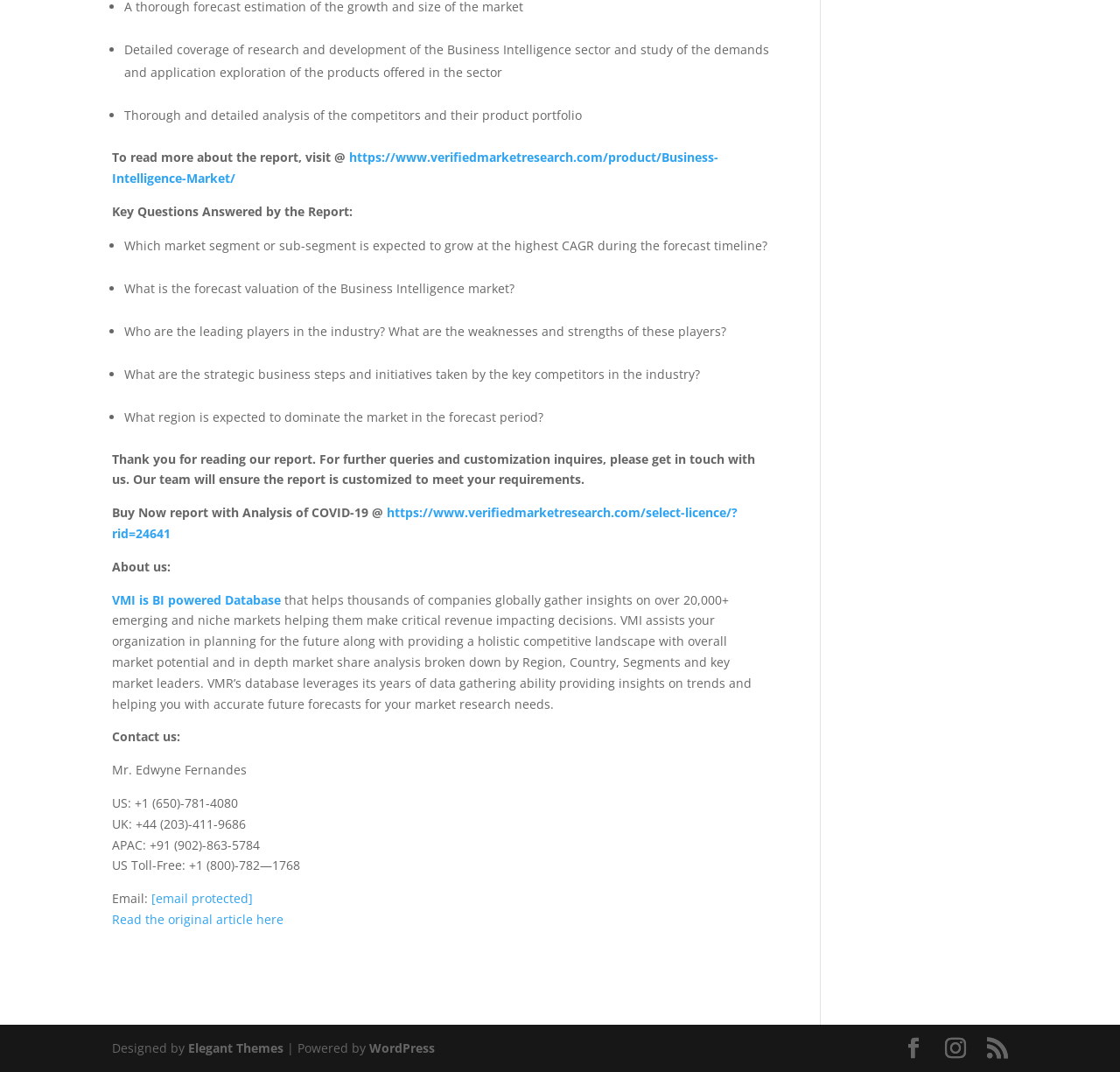Determine the bounding box coordinates of the UI element described below. Use the format (top-left x, top-left y, bottom-right x, bottom-right y) with floating point numbers between 0 and 1: Elegant Themes

[0.168, 0.97, 0.253, 0.985]